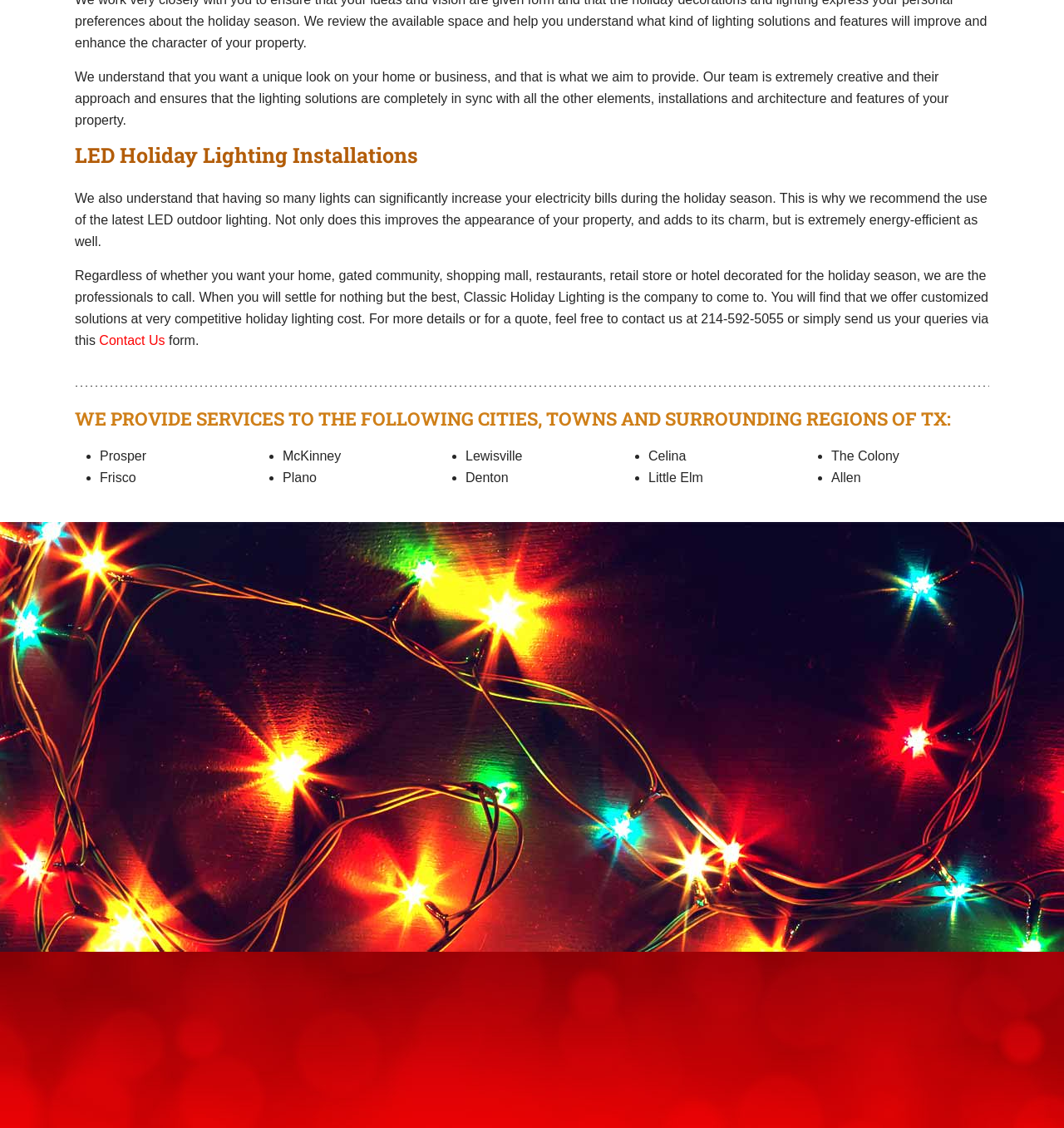Locate the bounding box coordinates of the area that needs to be clicked to fulfill the following instruction: "Click on 'Turn Your Webcam Into A Spy Camera With These Cost-free Apps'". The coordinates should be in the format of four float numbers between 0 and 1, namely [left, top, right, bottom].

None